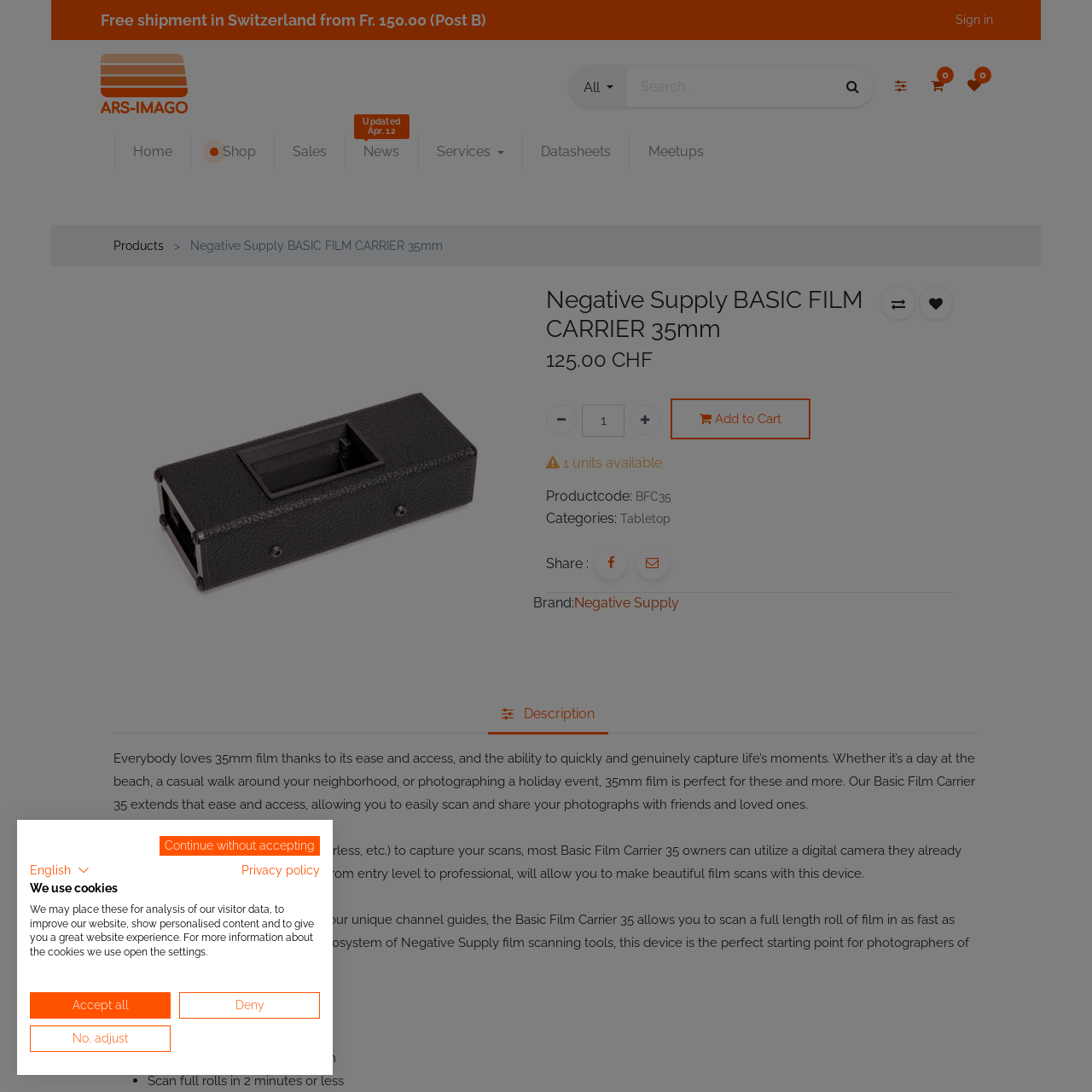Identify the bounding box for the UI element that is described as follows: "input value="1" name="add_qty" value="1"".

[0.533, 0.37, 0.572, 0.4]